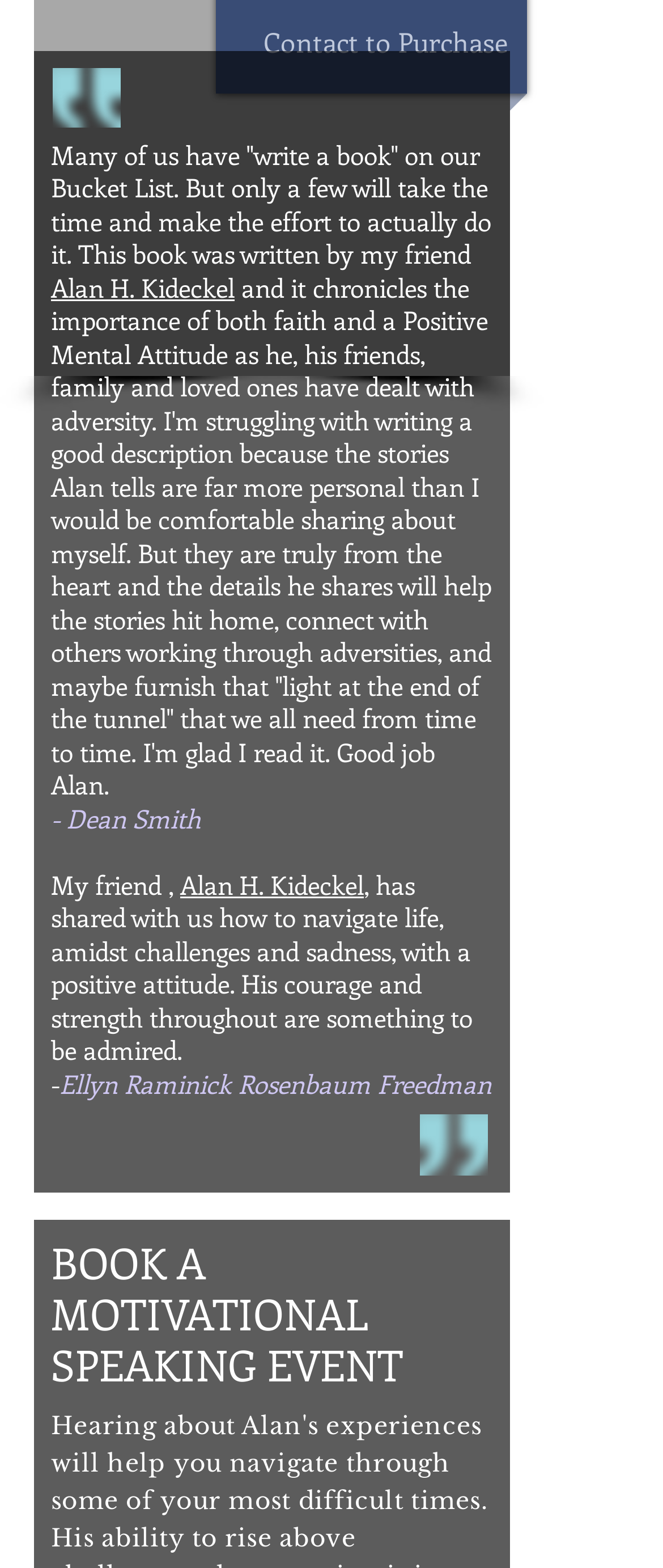Who is the author of the testimonial?
Using the picture, provide a one-word or short phrase answer.

Dean Smith